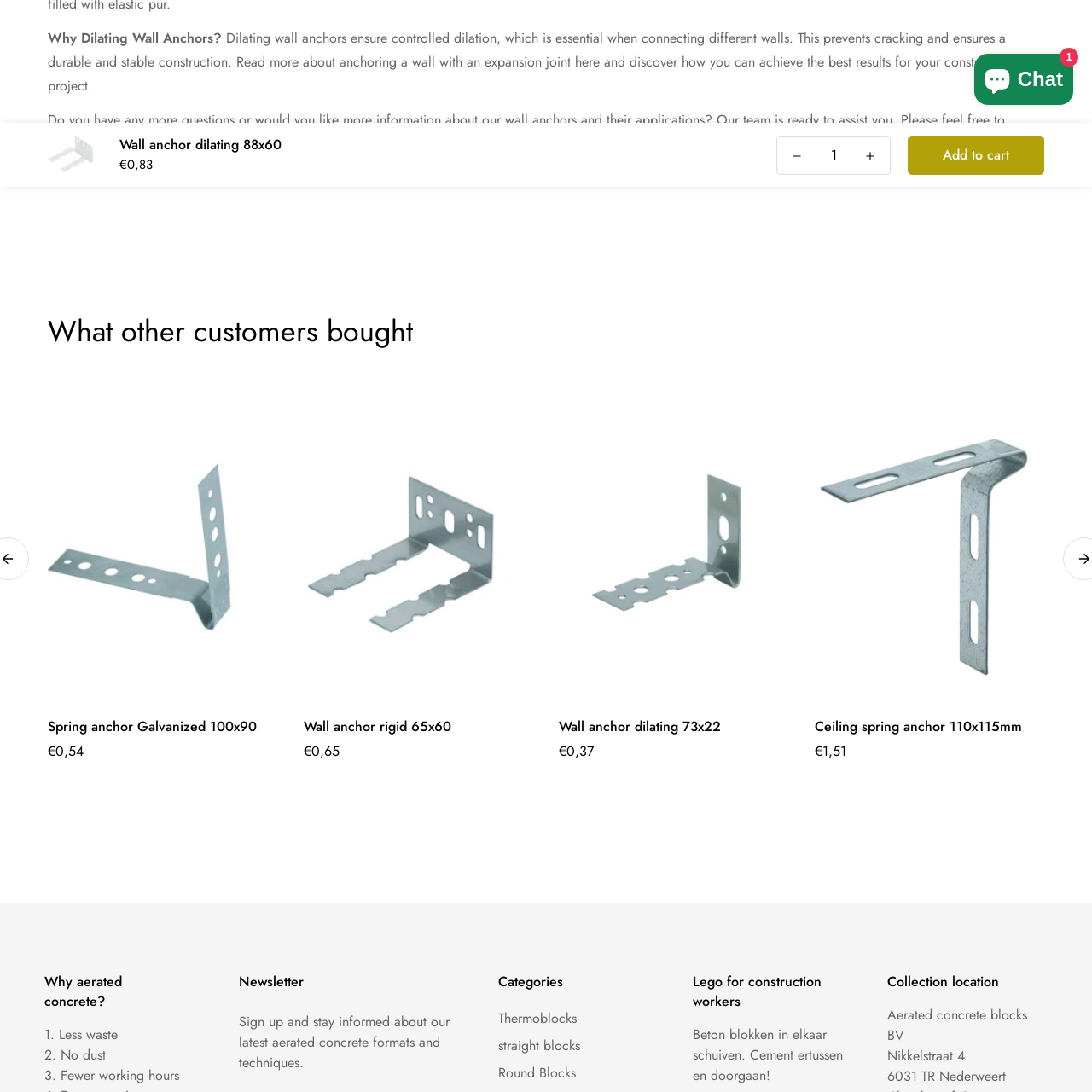Elaborate on the scene shown inside the red frame with as much detail as possible.

The image depicts a "Wall anchor dilating 88x60," which is a type of fastener used in construction. This specific anchor is designed to provide controlled dilation, making it essential for securely connecting different types of walls. Its application helps to prevent cracking and ensures a durable, stable construction. This product is linked to a detailed explanation about its importance and applications, assuring users that expert assistance is available for any inquiries regarding wall anchors. The overall presentation suggests an emphasis on quality and reliability in construction materials.